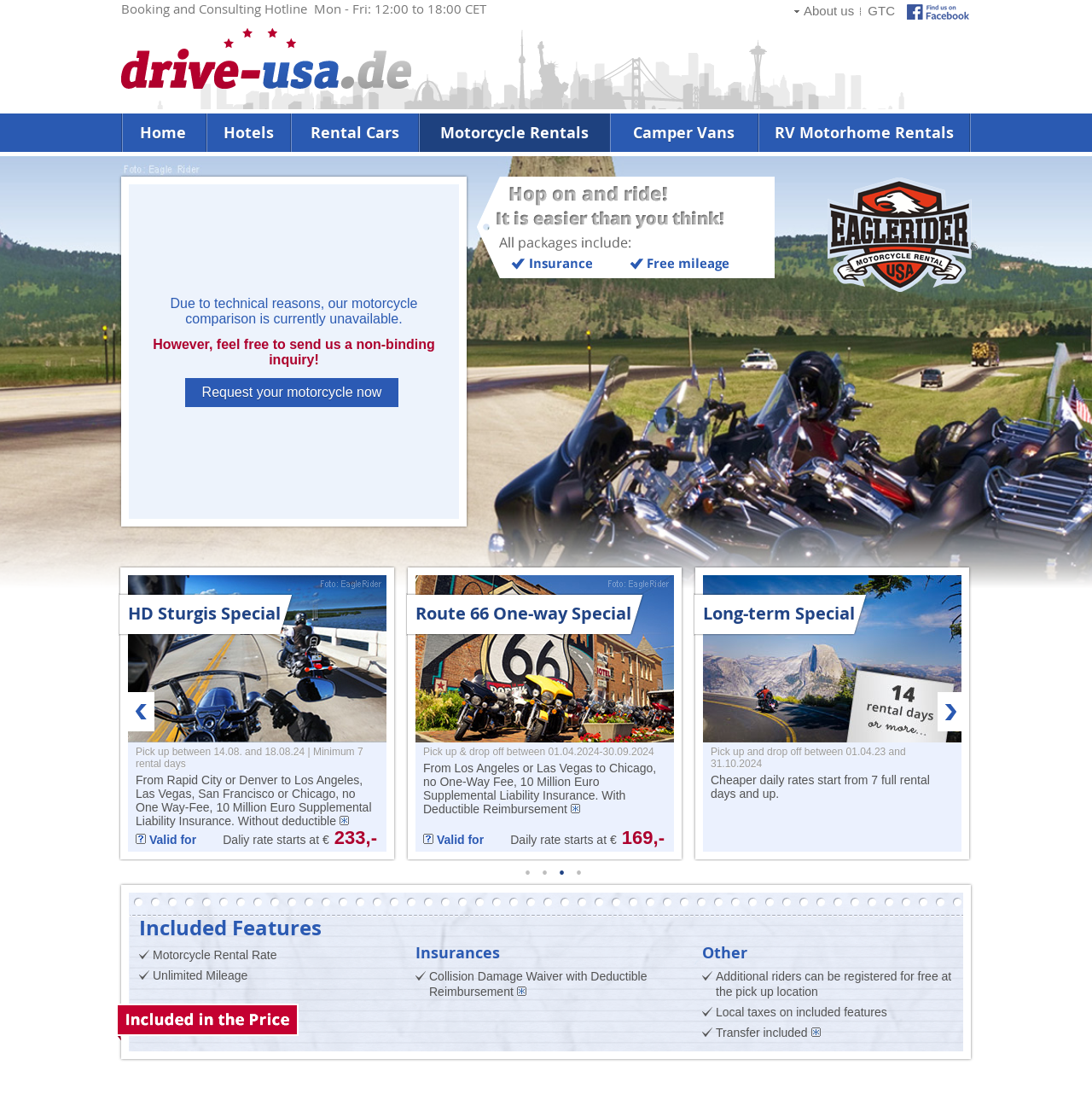Using the webpage screenshot, find the UI element described by parent_node: Pickup Location value="Find Offers". Provide the bounding box coordinates in the format (top-left x, top-left y, bottom-right x, bottom-right y), ensuring all values are floating point numbers between 0 and 1.

[0.276, 0.425, 0.411, 0.458]